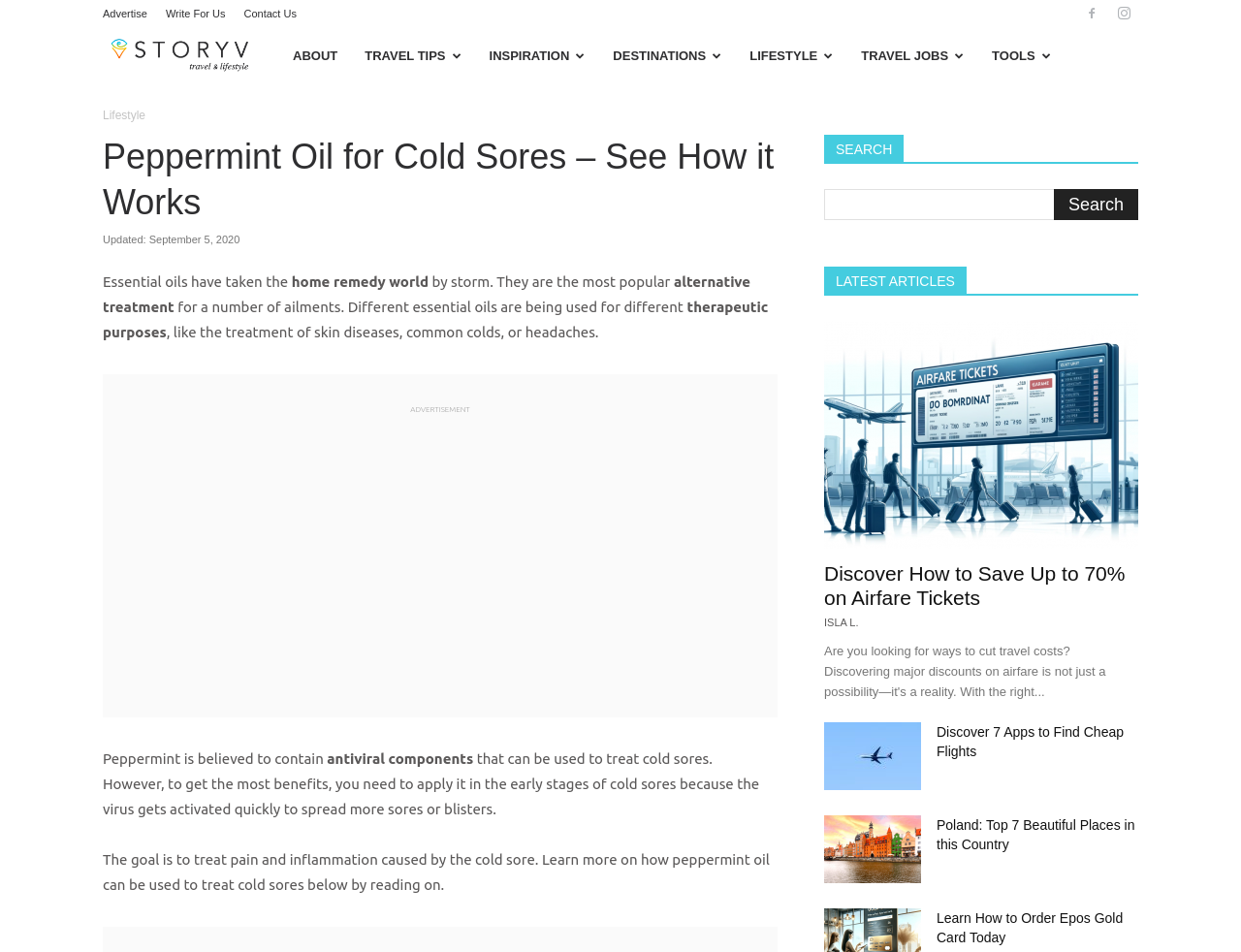Locate the bounding box coordinates of the area to click to fulfill this instruction: "Click the link to School". The bounding box should be presented as four float numbers between 0 and 1, in the order [left, top, right, bottom].

None